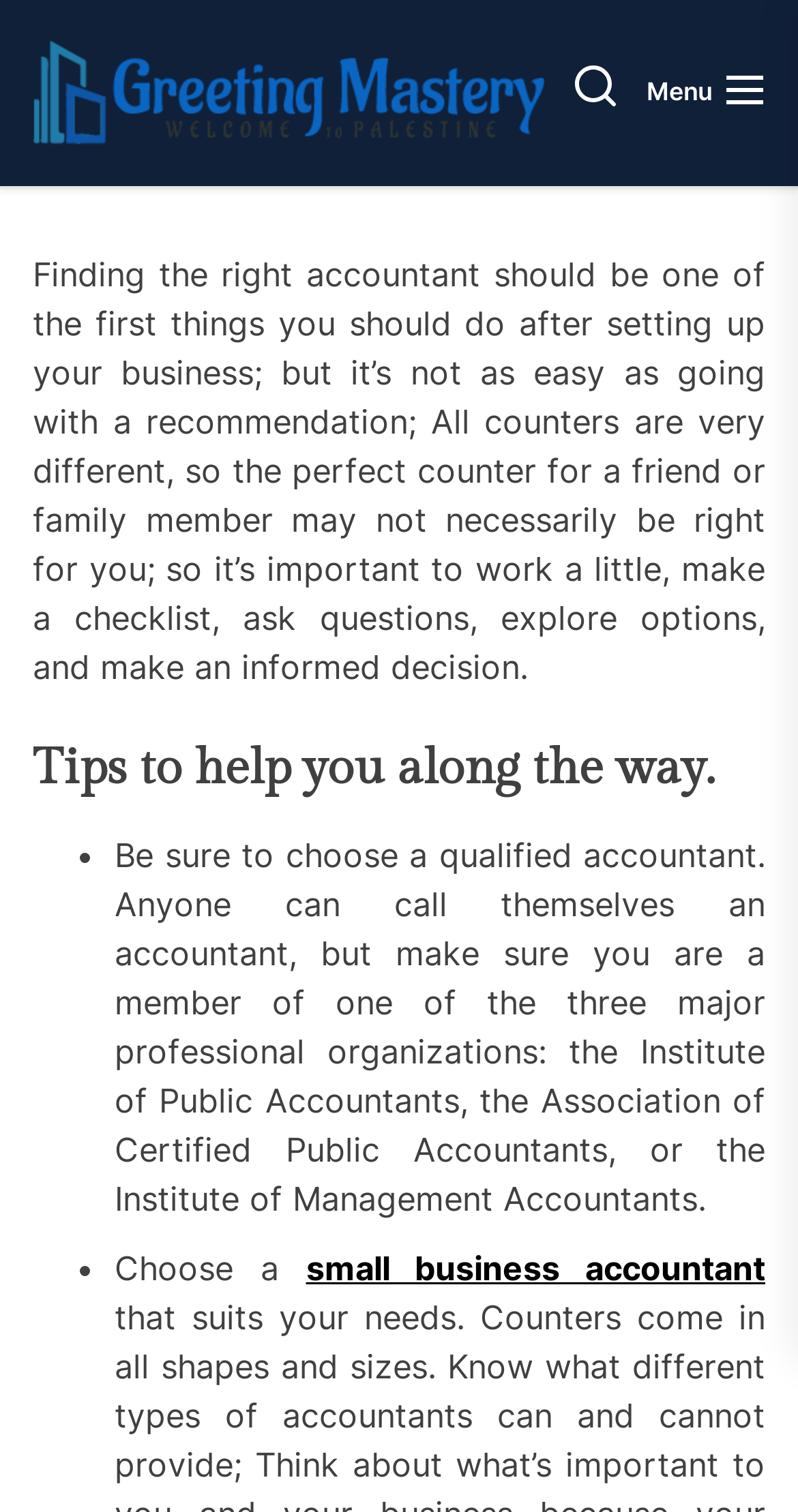What is the purpose of making a checklist and asking questions?
Please answer the question as detailed as possible.

The webpage advises readers to work a little, make a checklist, ask questions, and explore options in order to make an informed decision about choosing an accountant. This suggests that taking a thoughtful and deliberate approach to selecting an accountant is essential, and that making a checklist and asking questions are important steps in this process.